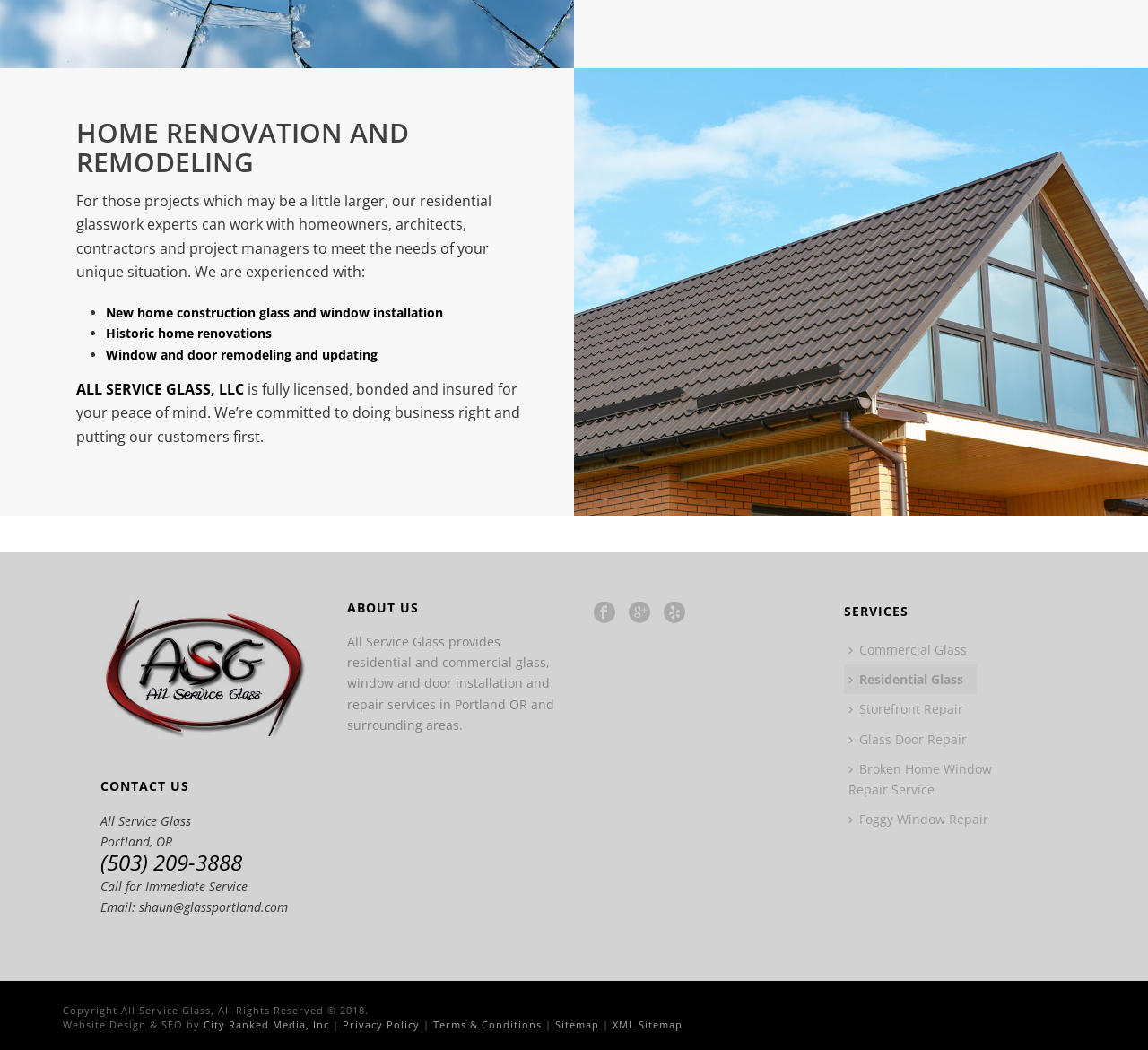Please provide the bounding box coordinates for the element that needs to be clicked to perform the instruction: "Click the 'CONTACT US' button". The coordinates must consist of four float numbers between 0 and 1, formatted as [left, top, right, bottom].

[0.088, 0.741, 0.165, 0.757]